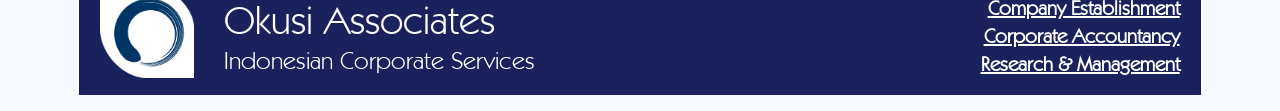Provide the bounding box for the UI element matching this description: "CONTACT US".

None